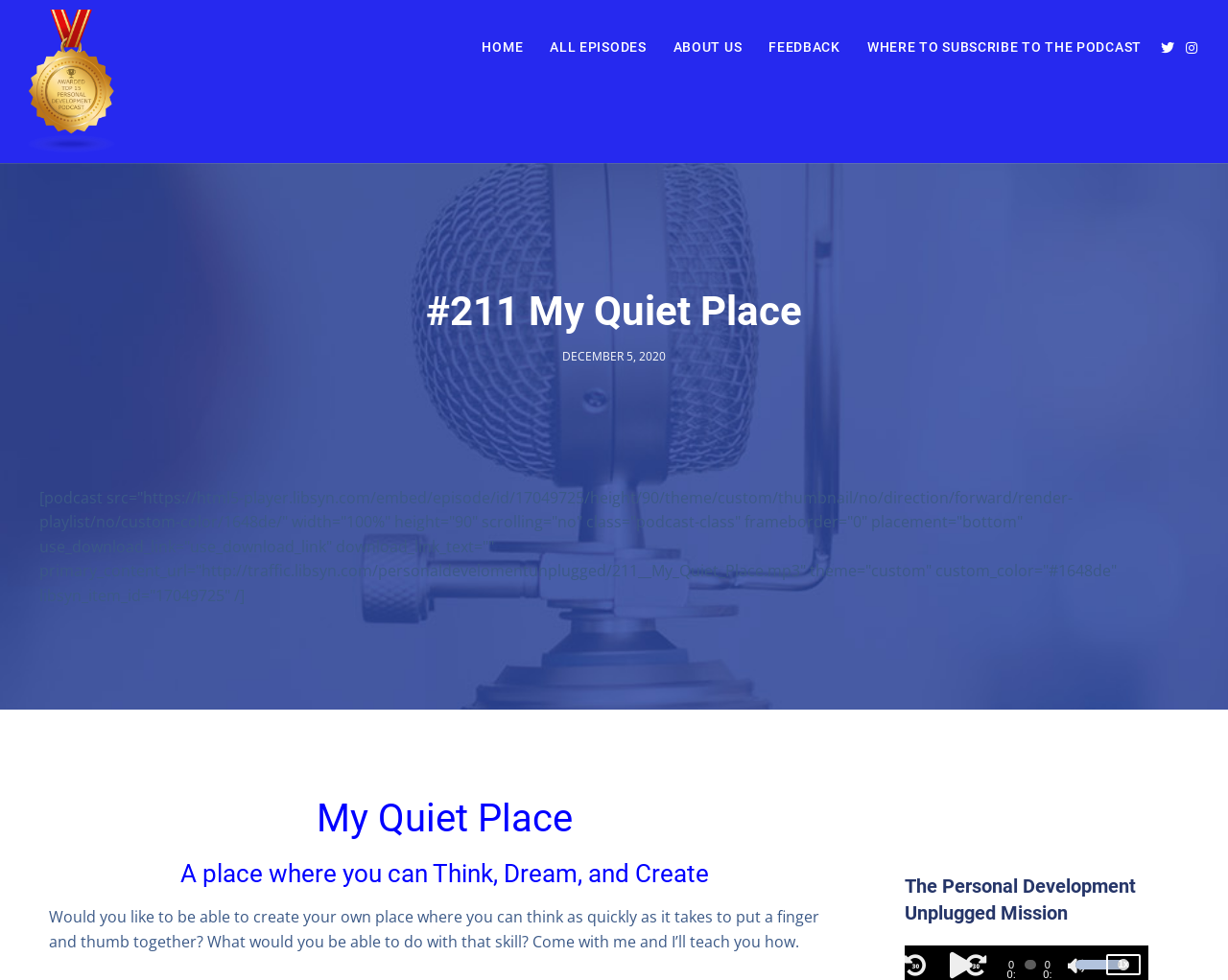Please identify the bounding box coordinates of the clickable element to fulfill the following instruction: "Click the HOME link". The coordinates should be four float numbers between 0 and 1, i.e., [left, top, right, bottom].

[0.382, 0.0, 0.437, 0.096]